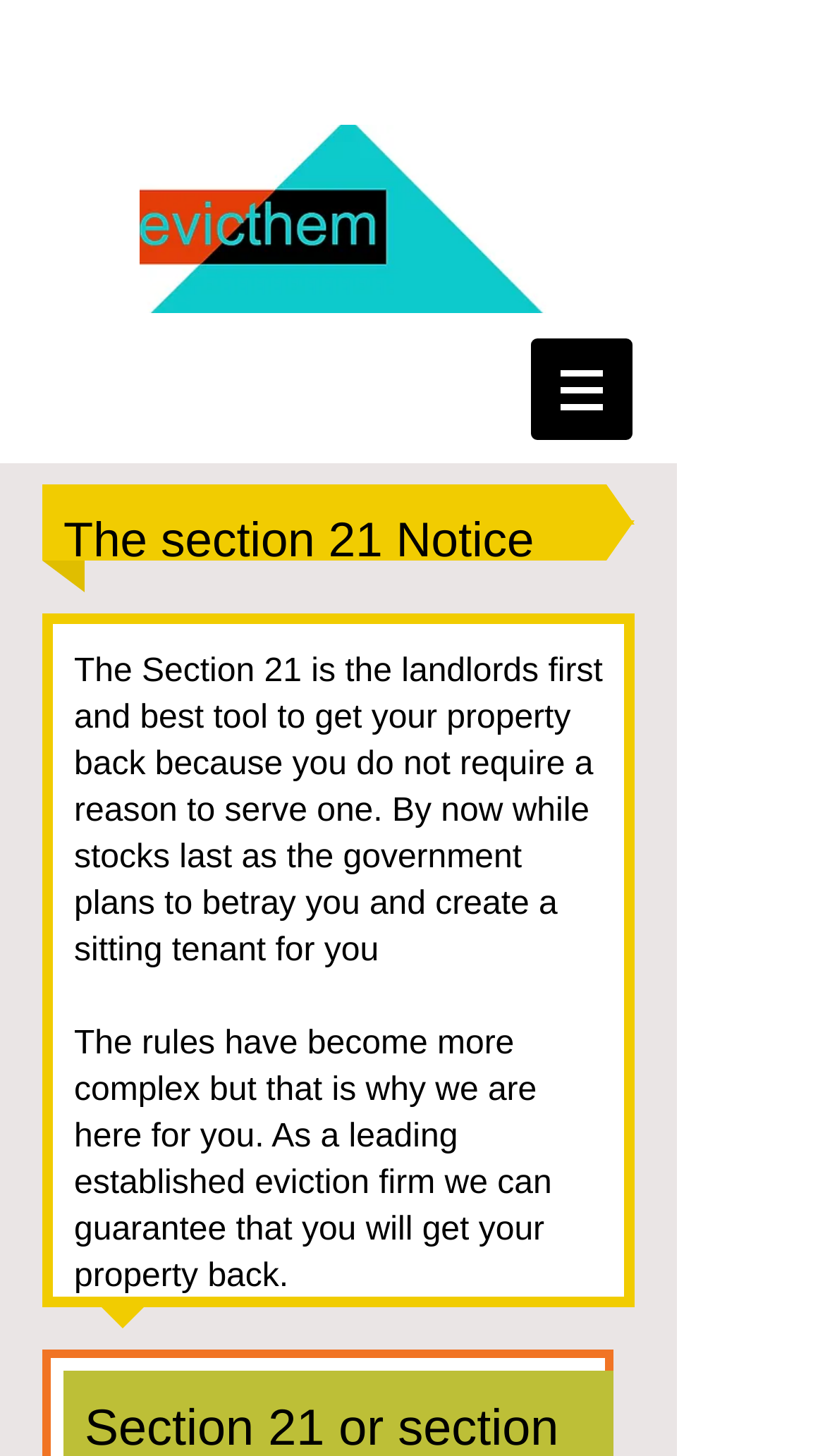Based on the image, provide a detailed and complete answer to the question: 
What is the benefit of serving a Section 21?

The webpage highlights that one of the benefits of serving a Section 21 is that it does not require a reason, making it a useful tool for landlords.